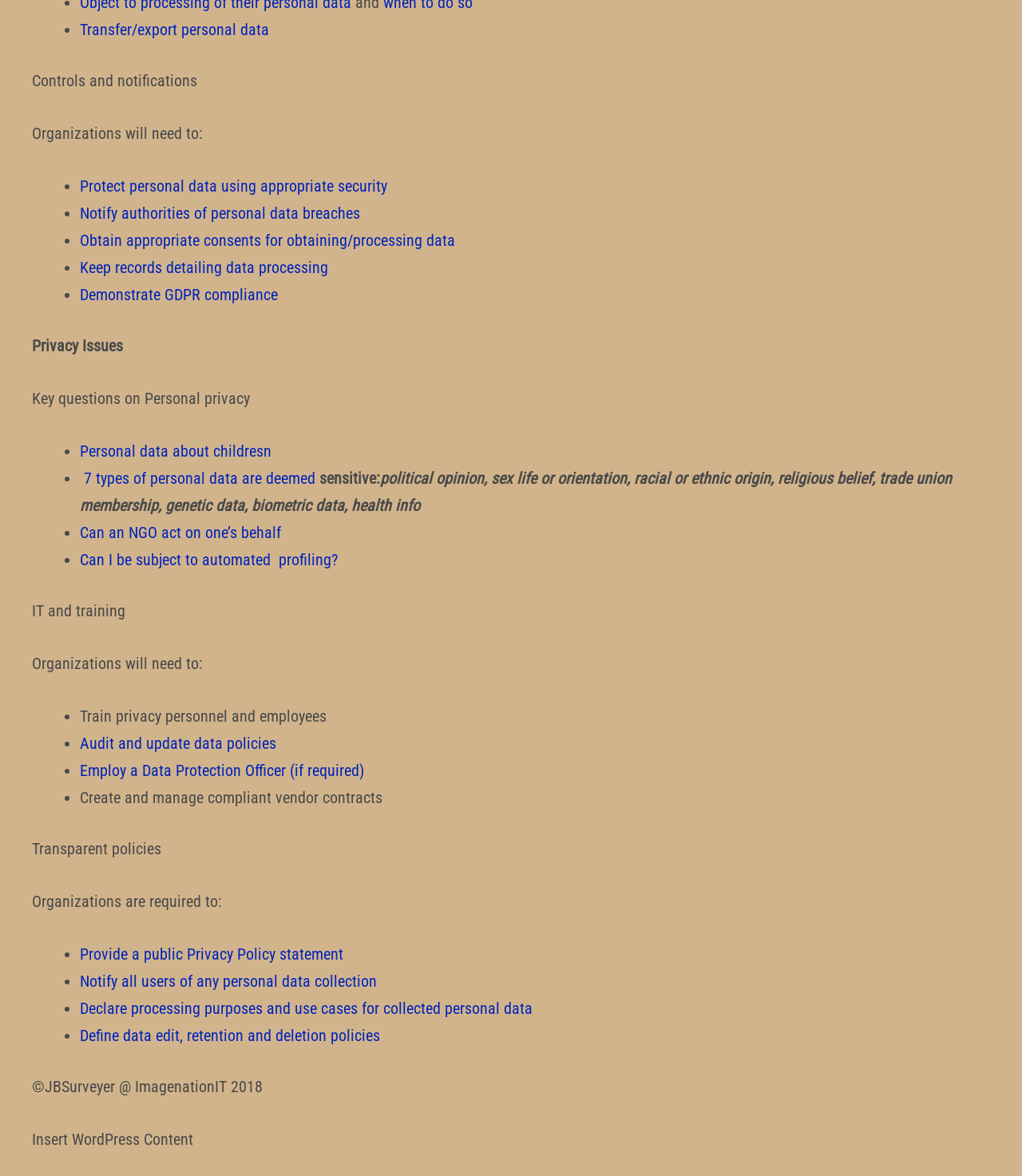Respond to the following question with a brief word or phrase:
What is the purpose of a public Privacy Policy statement?

Notify users